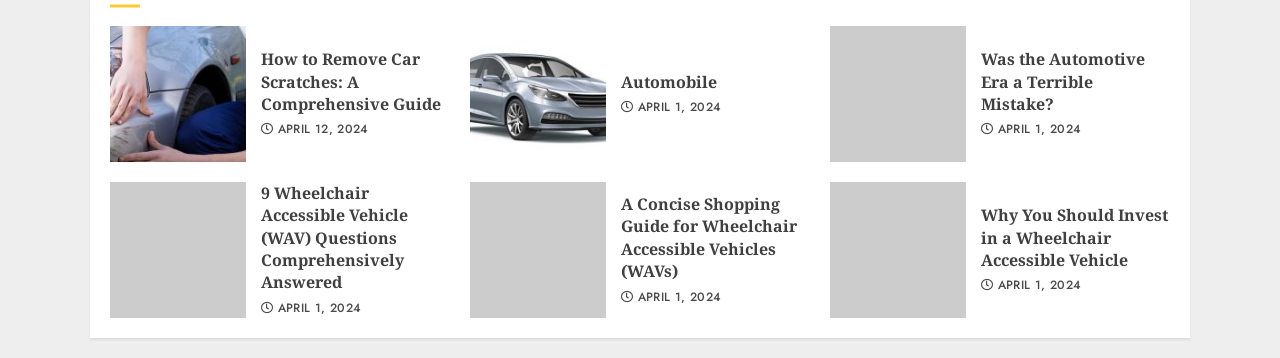Please indicate the bounding box coordinates of the element's region to be clicked to achieve the instruction: "Learn about the automotive era". Provide the coordinates as four float numbers between 0 and 1, i.e., [left, top, right, bottom].

[0.648, 0.072, 0.755, 0.452]